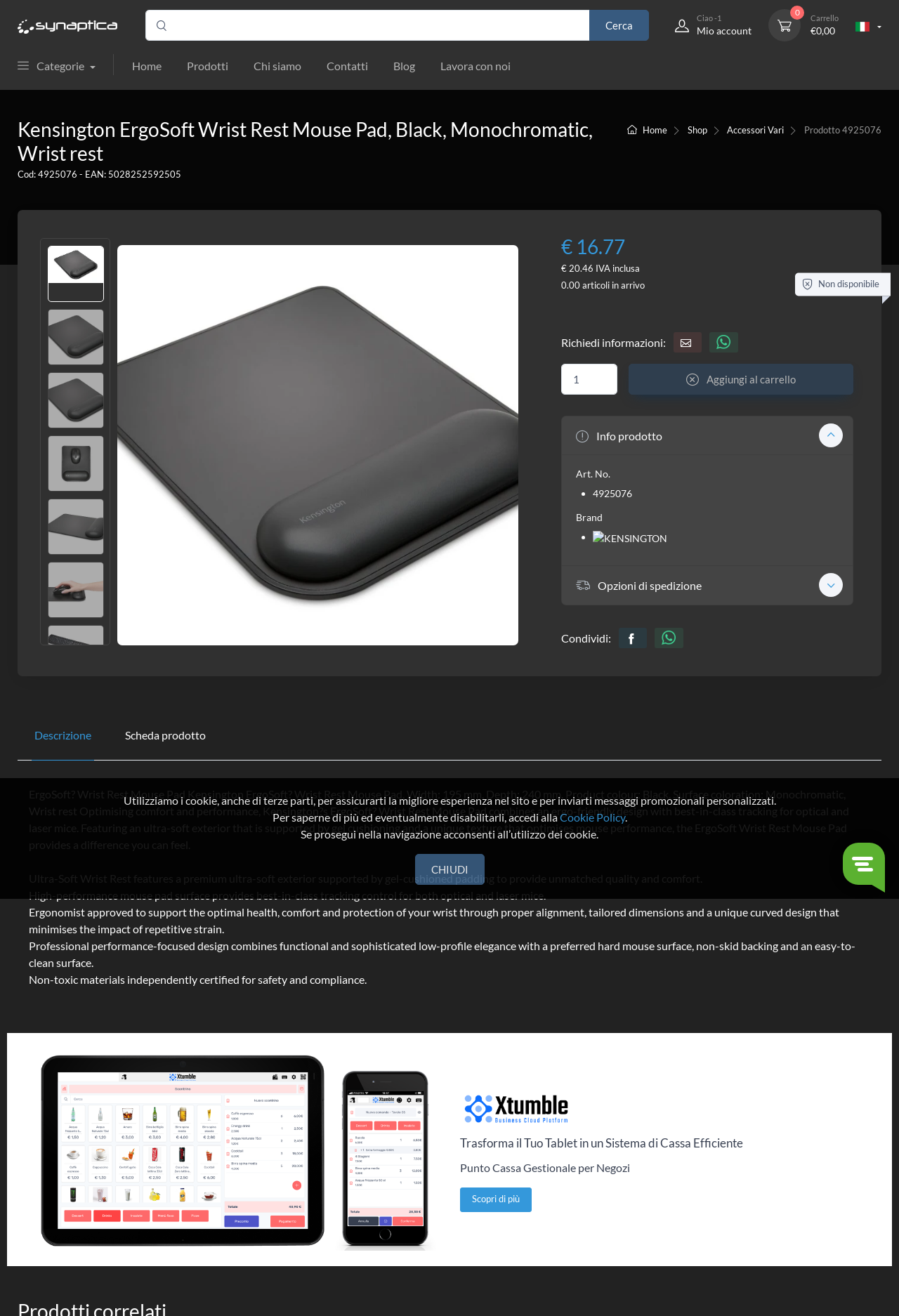Please identify the bounding box coordinates of the clickable element to fulfill the following instruction: "View image of 2016 Wushu Team Trials". The coordinates should be four float numbers between 0 and 1, i.e., [left, top, right, bottom].

None